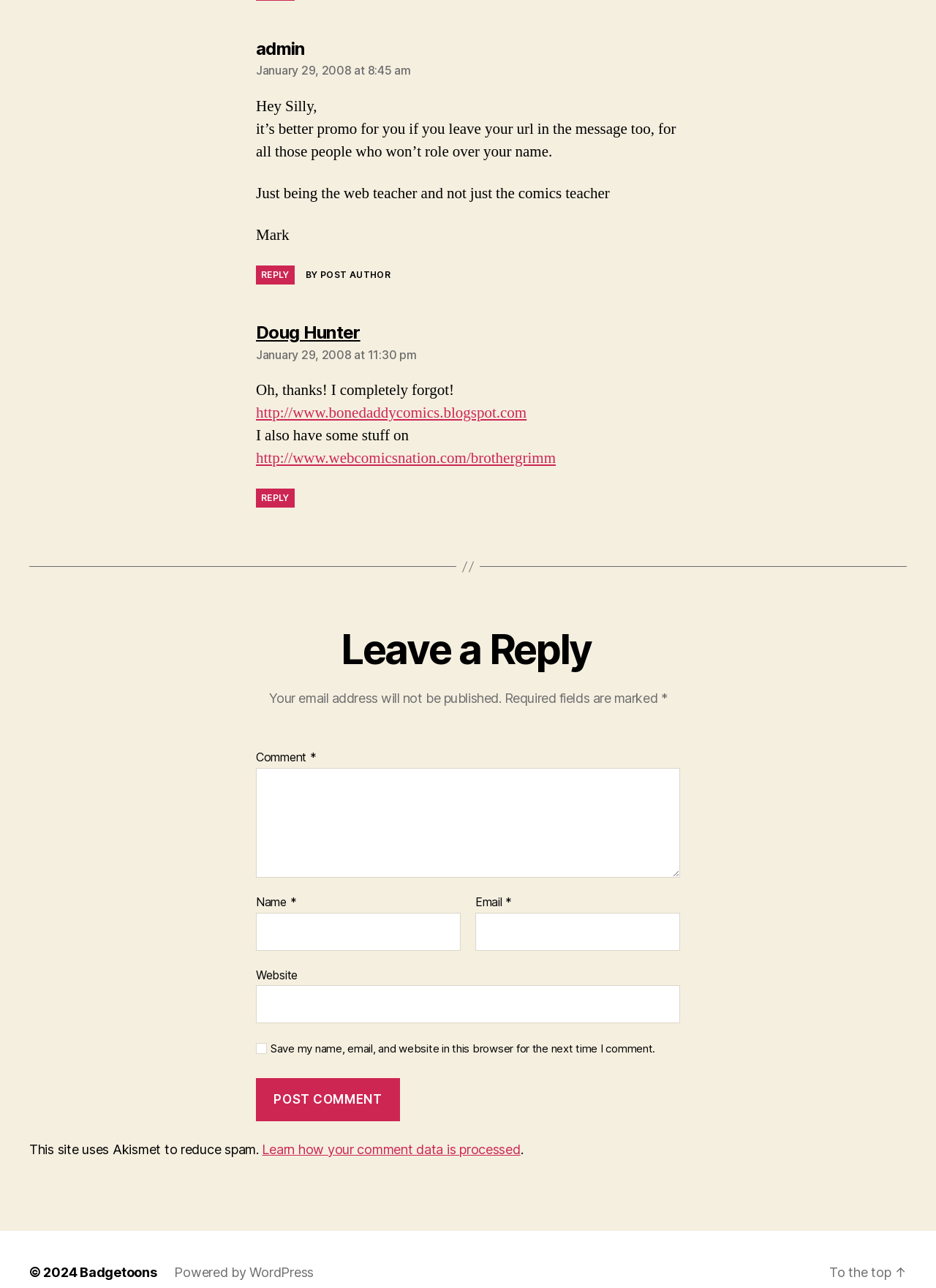Use a single word or phrase to answer the question:
How many comments are there?

2